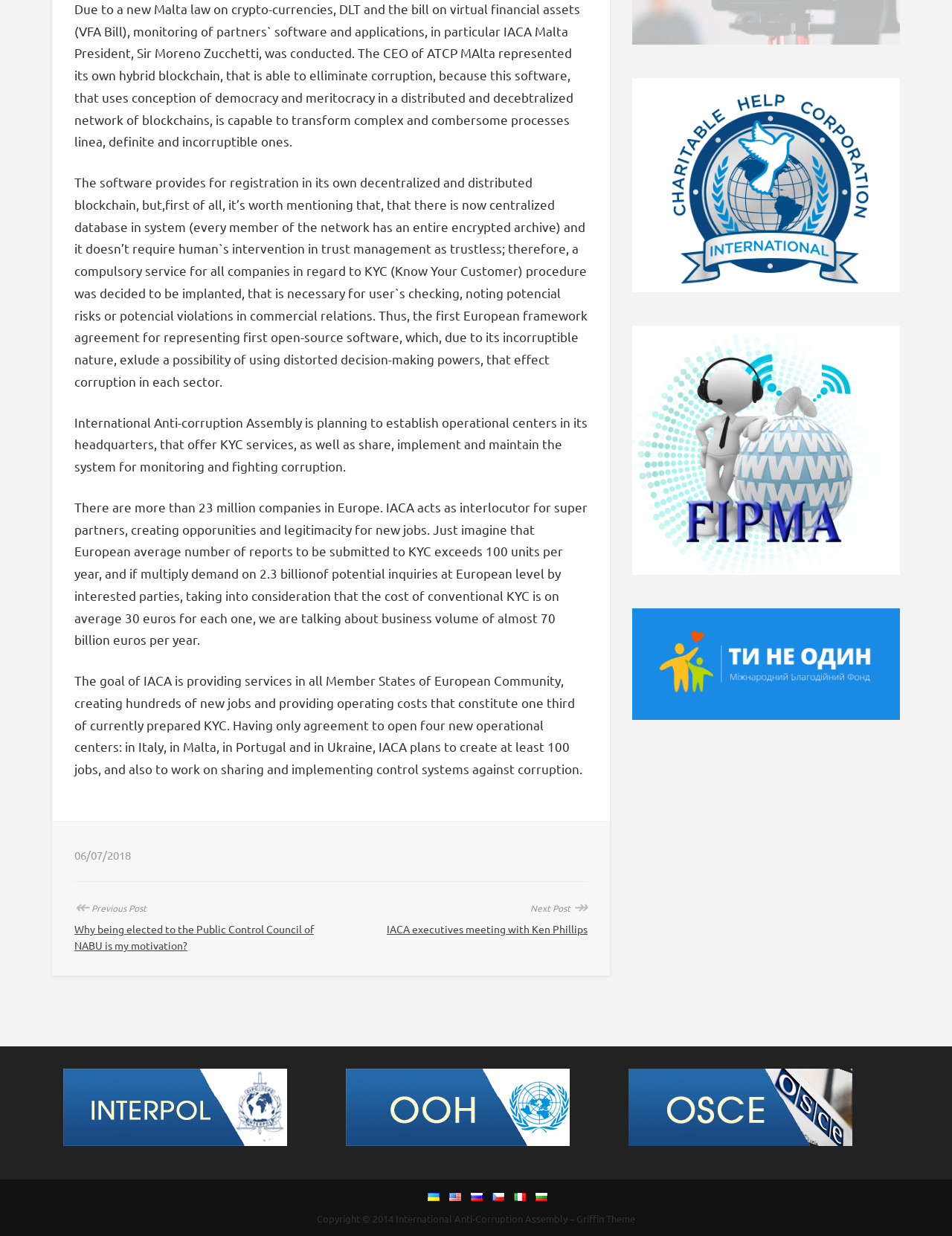Provide the bounding box coordinates of the HTML element described as: "title="ООН"". The bounding box coordinates should be four float numbers between 0 and 1, i.e., [left, top, right, bottom].

[0.363, 0.864, 0.598, 0.927]